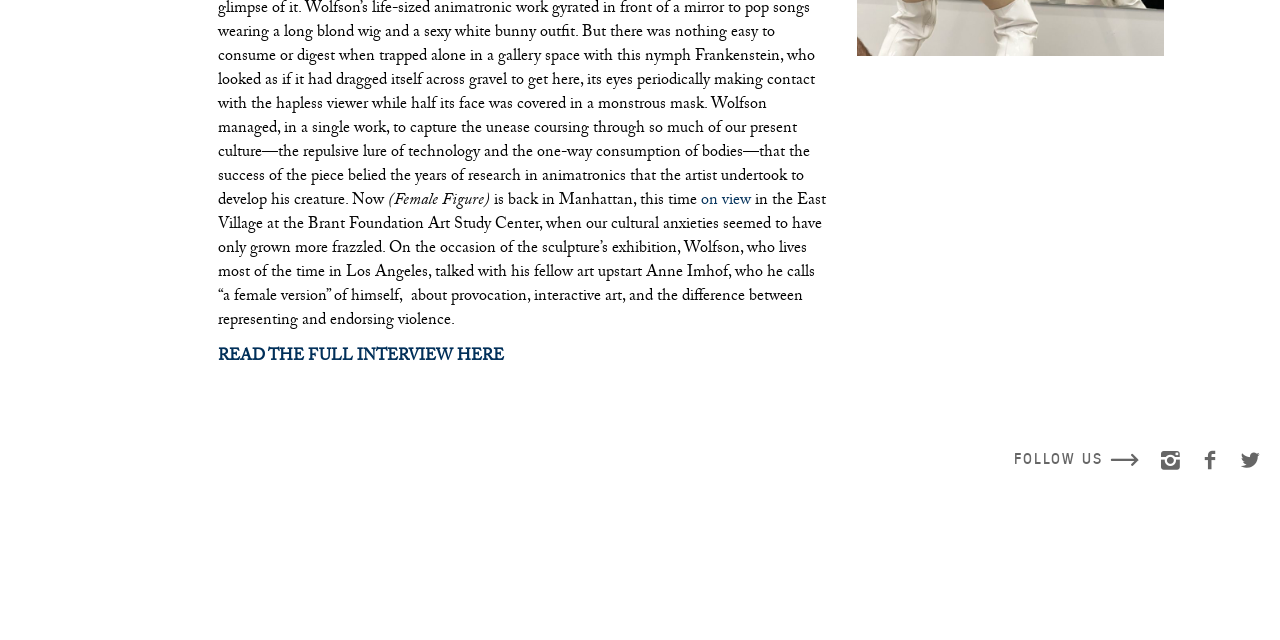Using the description: "READ THE FULL INTERVIEW HERE", identify the bounding box of the corresponding UI element in the screenshot.

[0.171, 0.543, 0.394, 0.568]